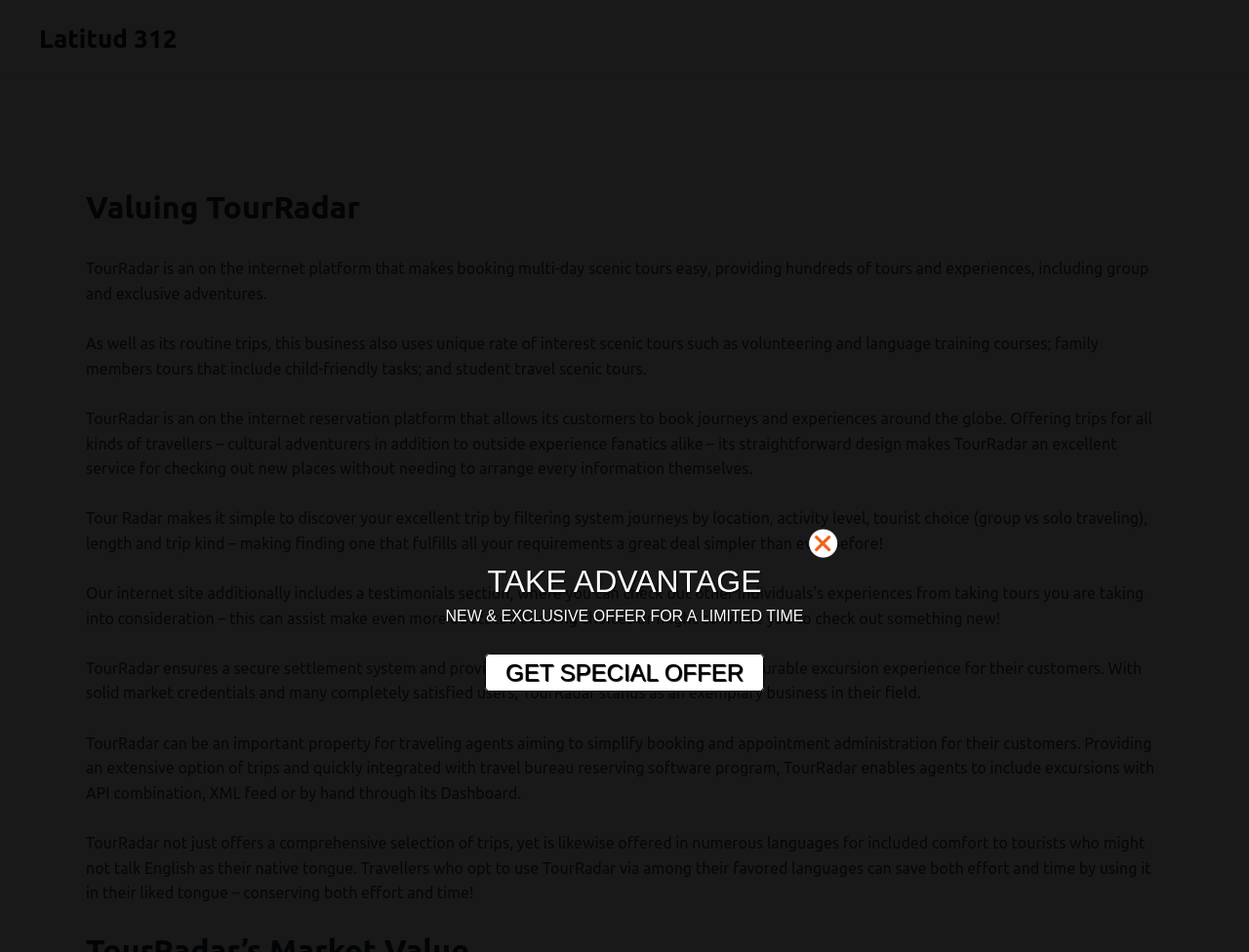What types of tours does TourRadar offer?
Craft a detailed and extensive response to the question.

According to the webpage, TourRadar offers various types of tours, including group tours, exclusive adventures, volunteering, language training courses, family tours with child-friendly activities, and student travel tours.